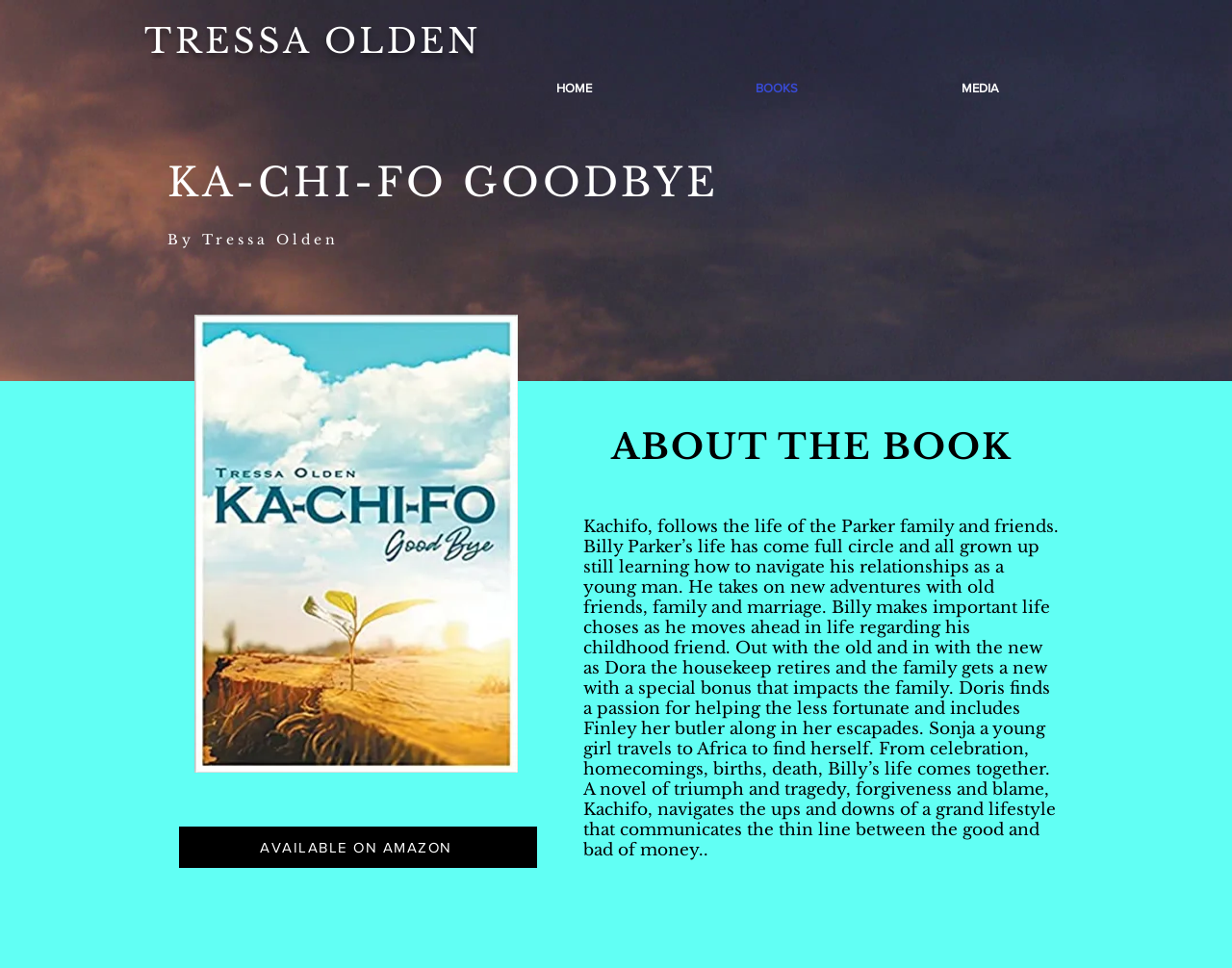Please answer the following question using a single word or phrase: 
How many navigation options are available?

3